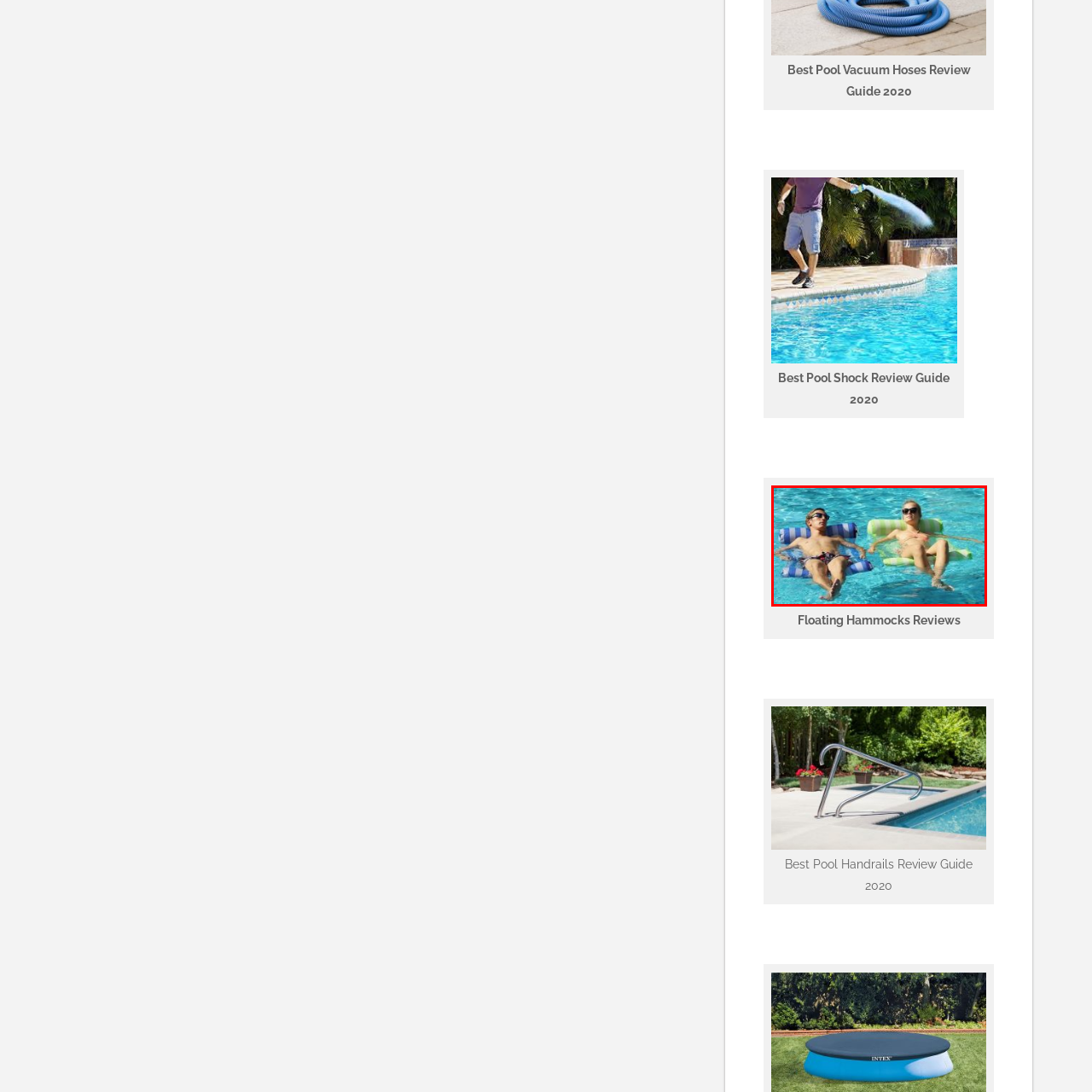What is the color of the woman's hammock?
Focus on the area within the red boundary in the image and answer the question with one word or a short phrase.

Green and white